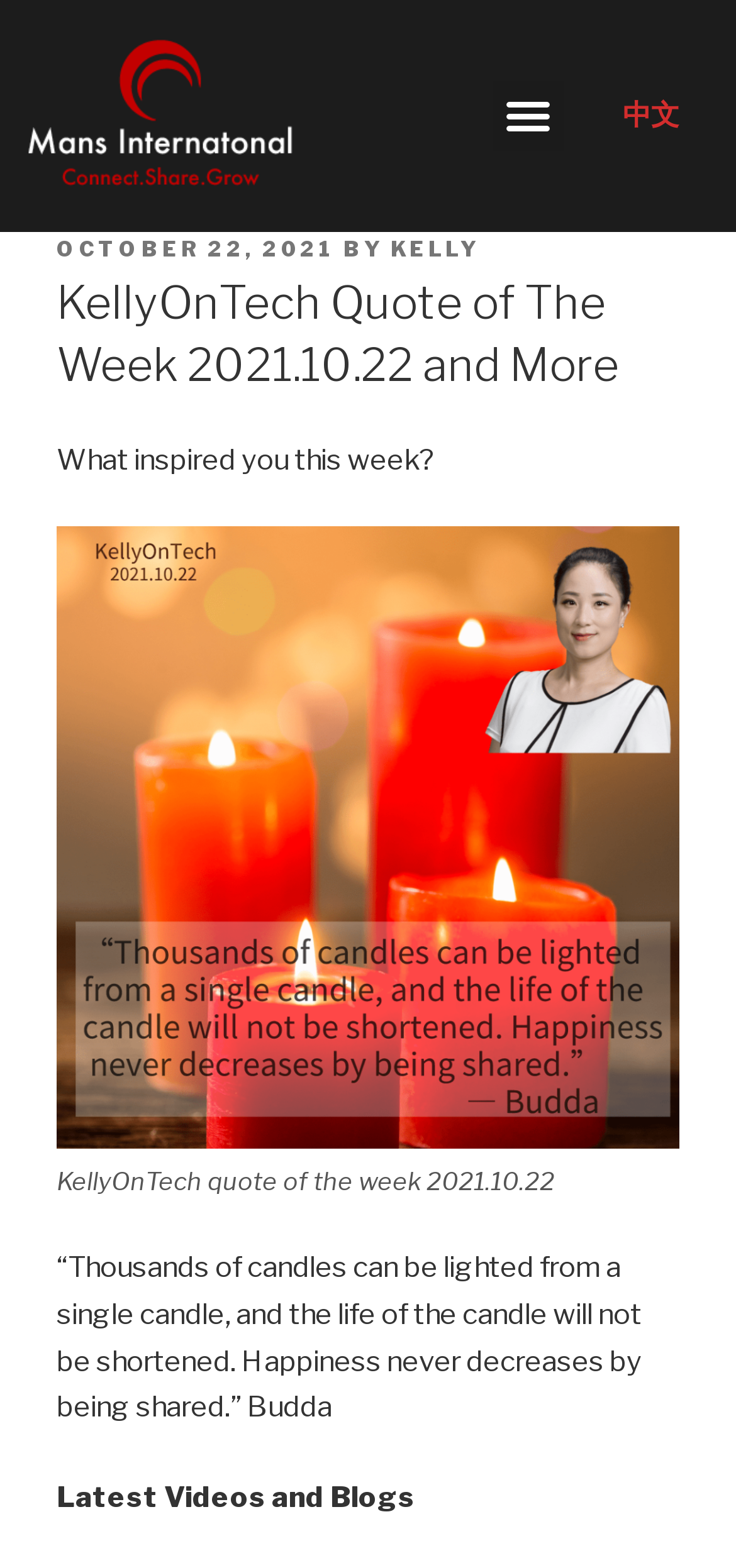How many languages are available on this webpage?
Carefully analyze the image and provide a detailed answer to the question.

I found the number of languages available on this webpage by looking at the button elements that contain the text 'Menu Toggle' and '中文'. These buttons suggest that there are at least two languages available on this webpage.